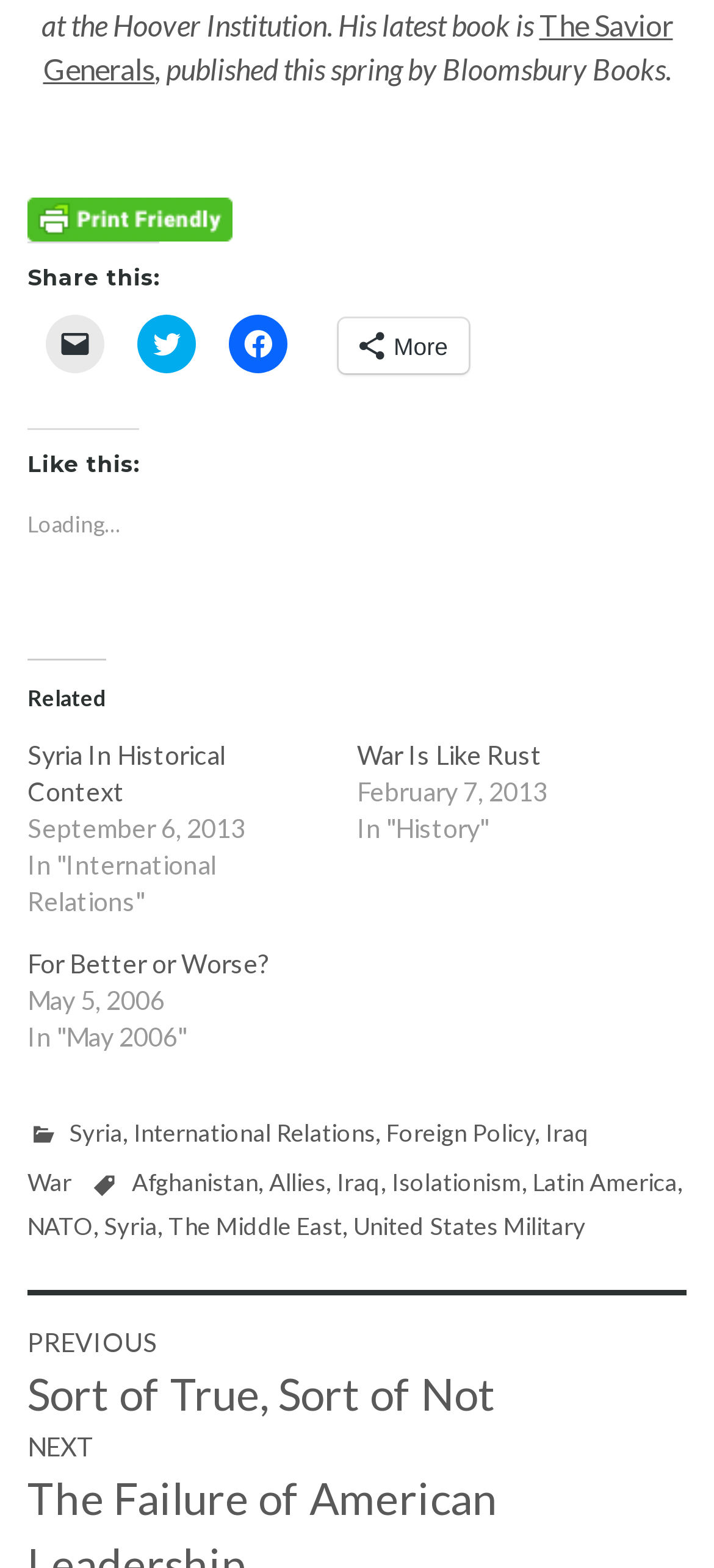What is the title of the book mentioned?
Your answer should be a single word or phrase derived from the screenshot.

The Savior Generals